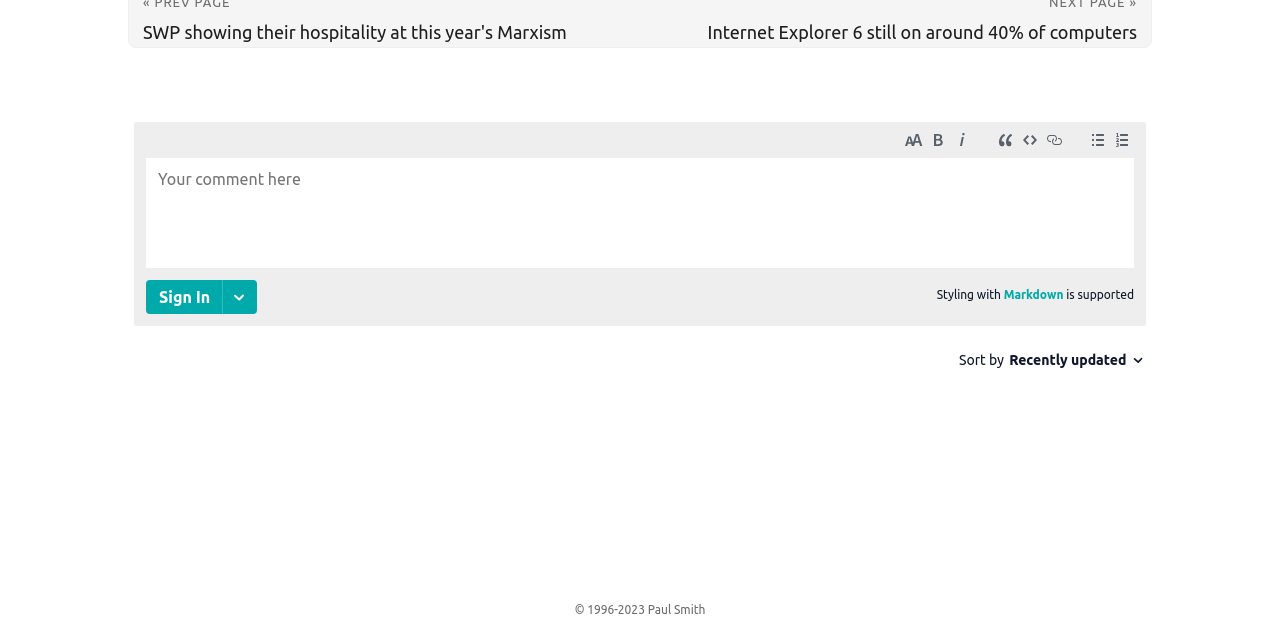From the webpage screenshot, predict the bounding box of the UI element that matches this description: "value="Search"".

None